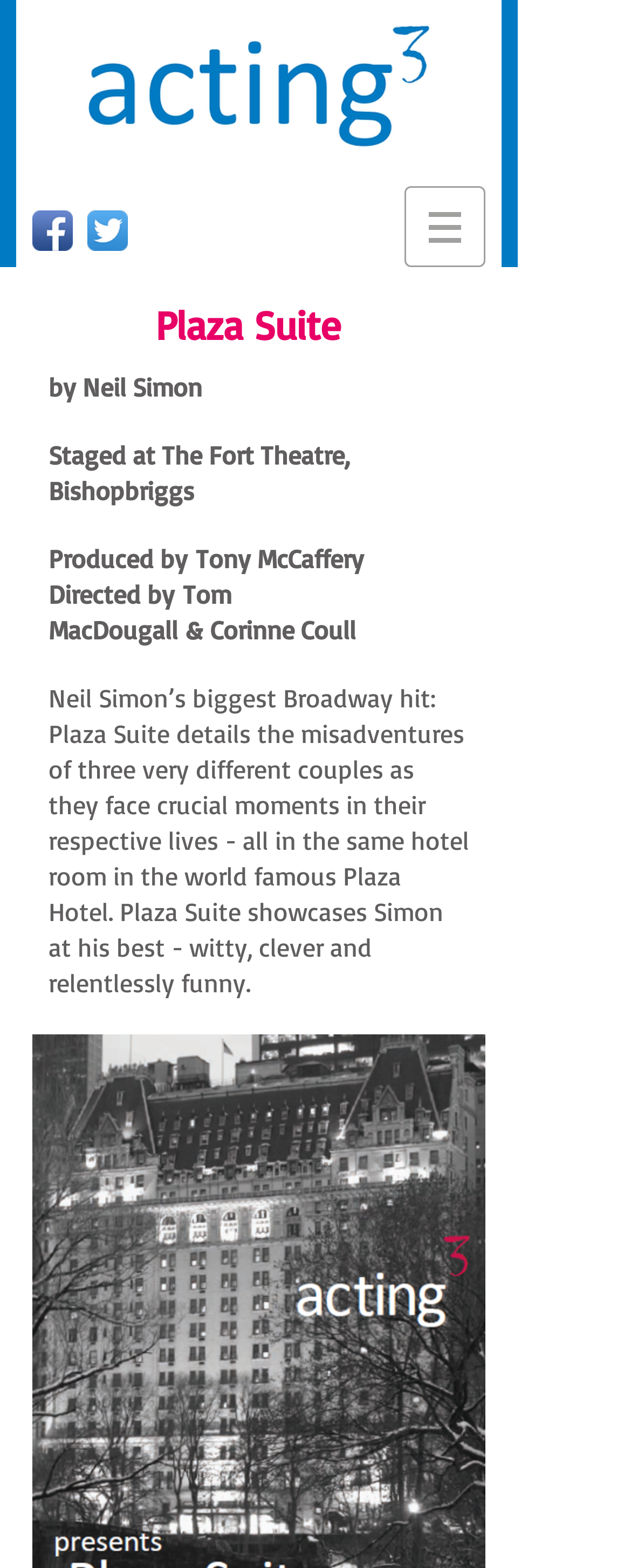Using the description: "aria-label="Twitter App Icon"", determine the UI element's bounding box coordinates. Ensure the coordinates are in the format of four float numbers between 0 and 1, i.e., [left, top, right, bottom].

[0.138, 0.134, 0.203, 0.16]